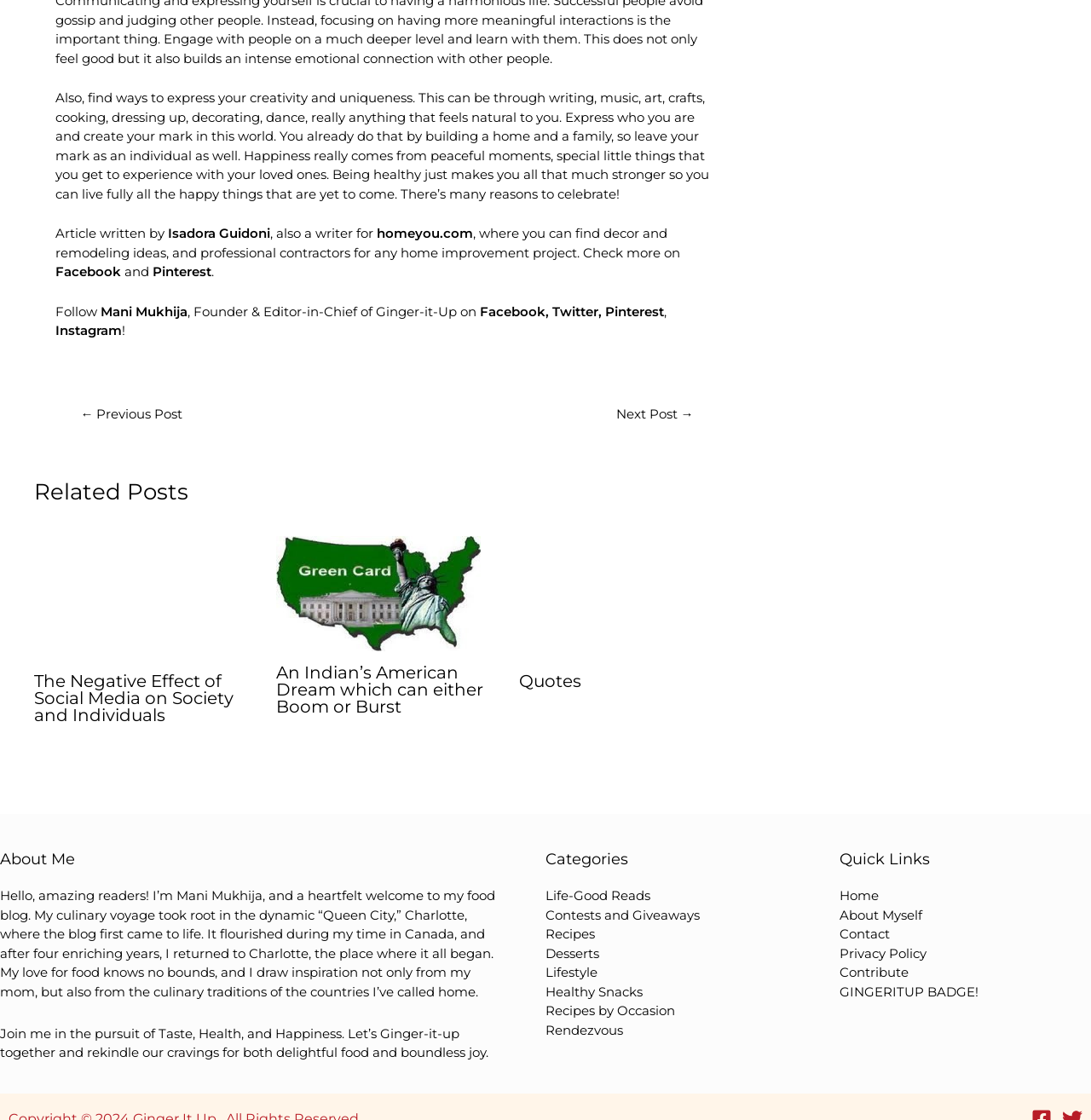What is the purpose of the blog?
Answer the question with a single word or phrase derived from the image.

Pursuit of Taste, Health, and Happiness